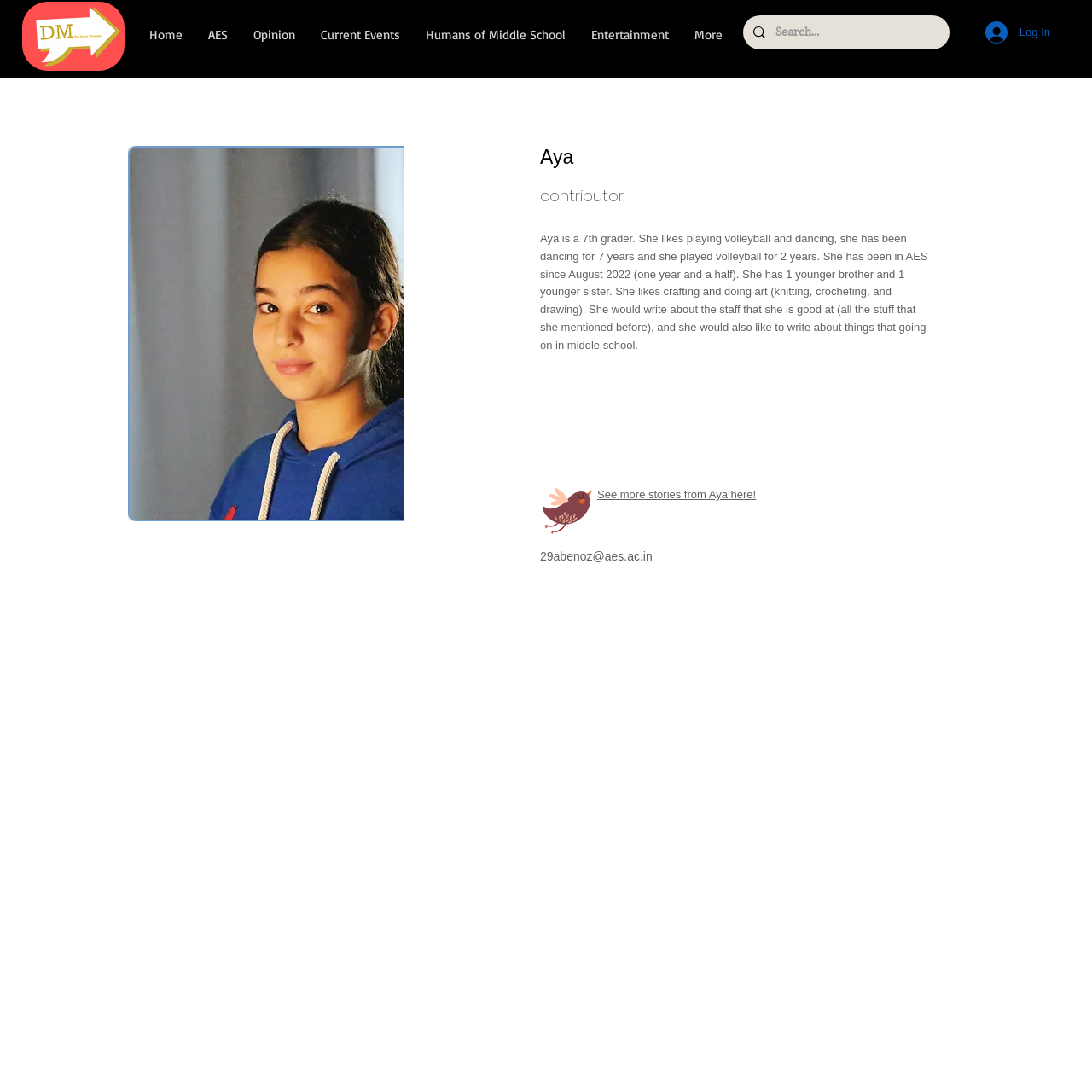Indicate the bounding box coordinates of the clickable region to achieve the following instruction: "Click the 'Home' link."

[0.125, 0.023, 0.179, 0.036]